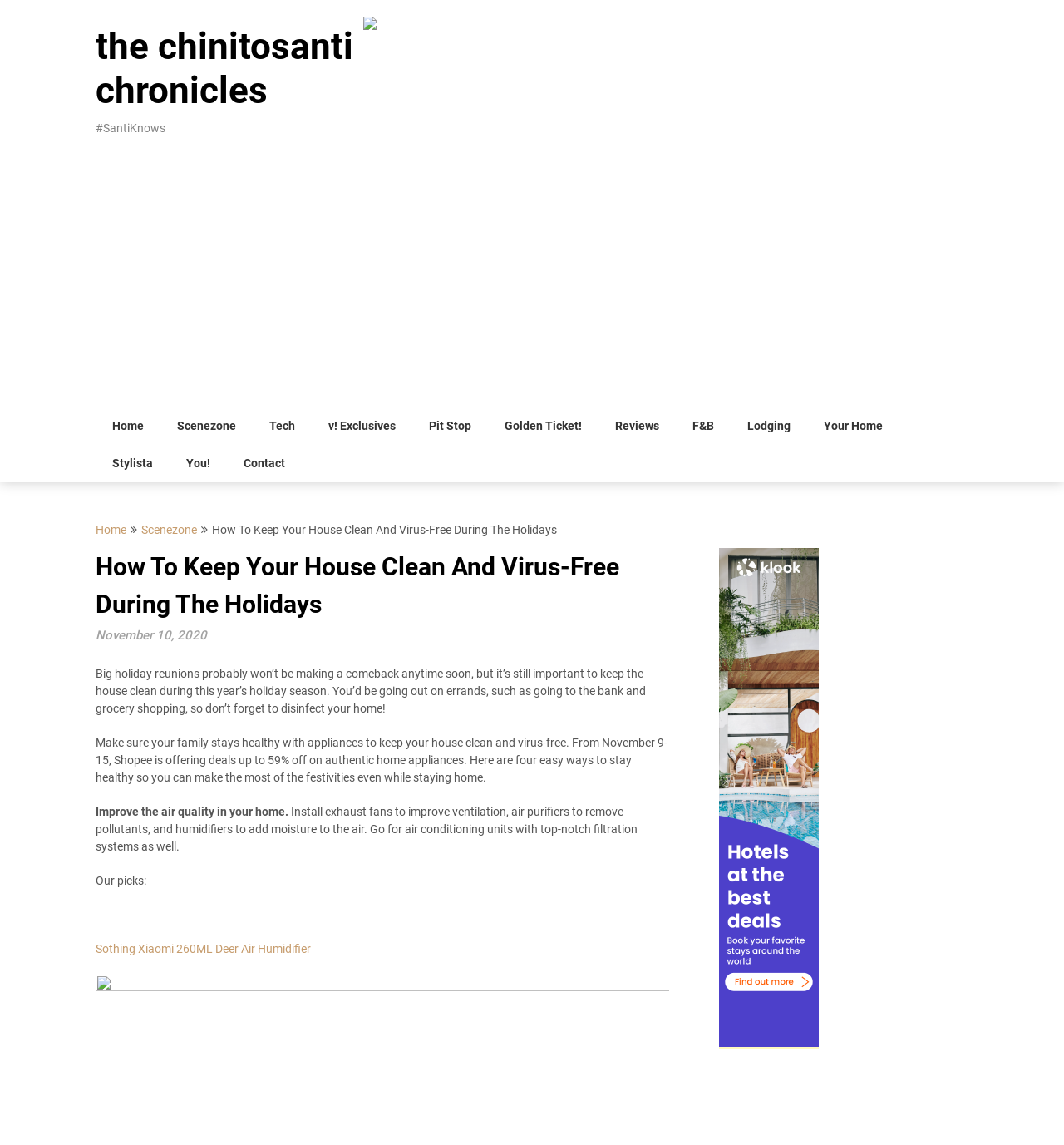Determine the bounding box coordinates of the target area to click to execute the following instruction: "Explore the 'Klook.com' third party widget."

[0.676, 0.478, 0.77, 0.914]